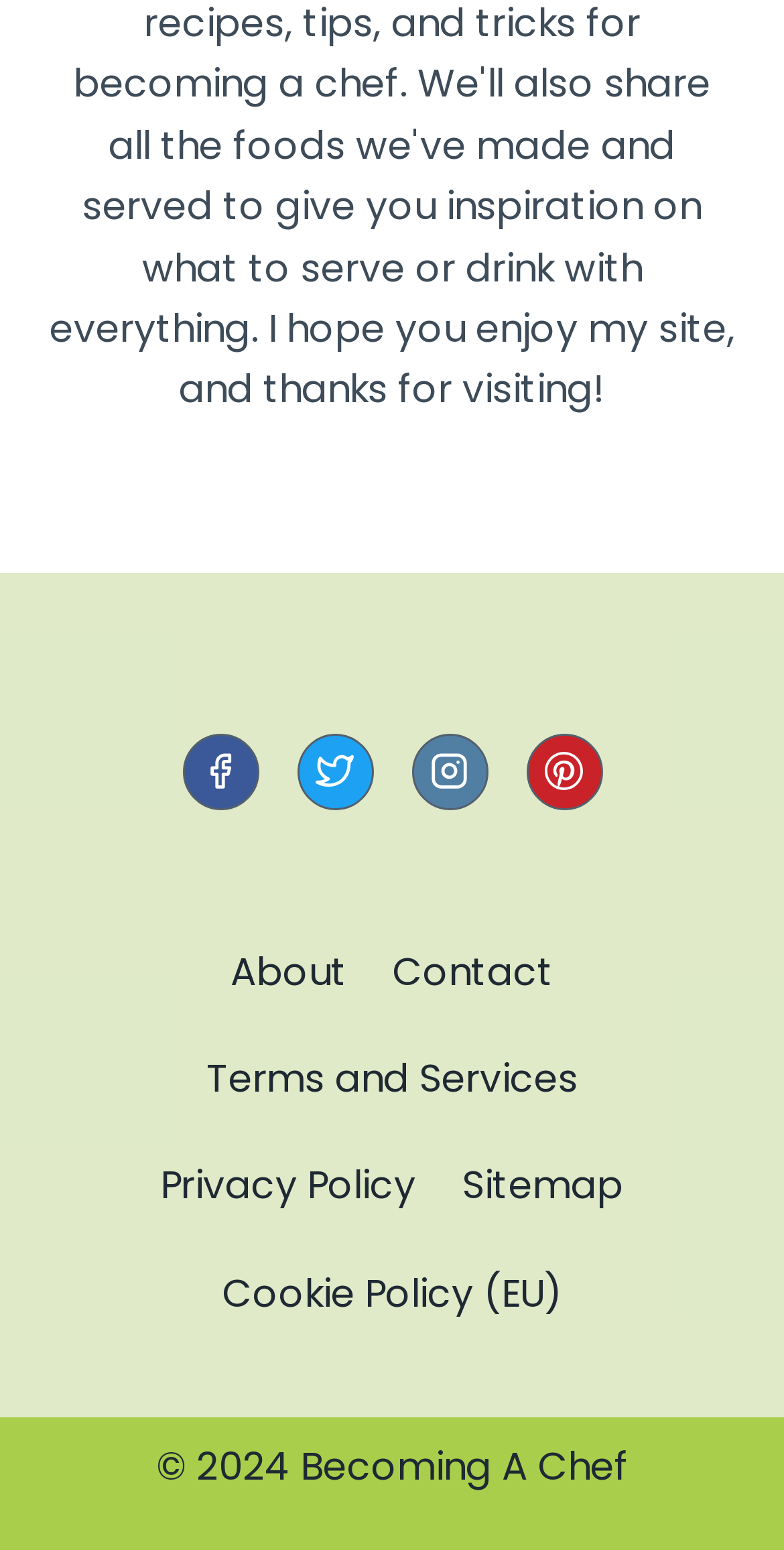Based on the element description Cookie Policy (EU), identify the bounding box of the UI element in the given webpage screenshot. The coordinates should be in the format (top-left x, top-left y, bottom-right x, bottom-right y) and must be between 0 and 1.

[0.254, 0.801, 0.746, 0.87]